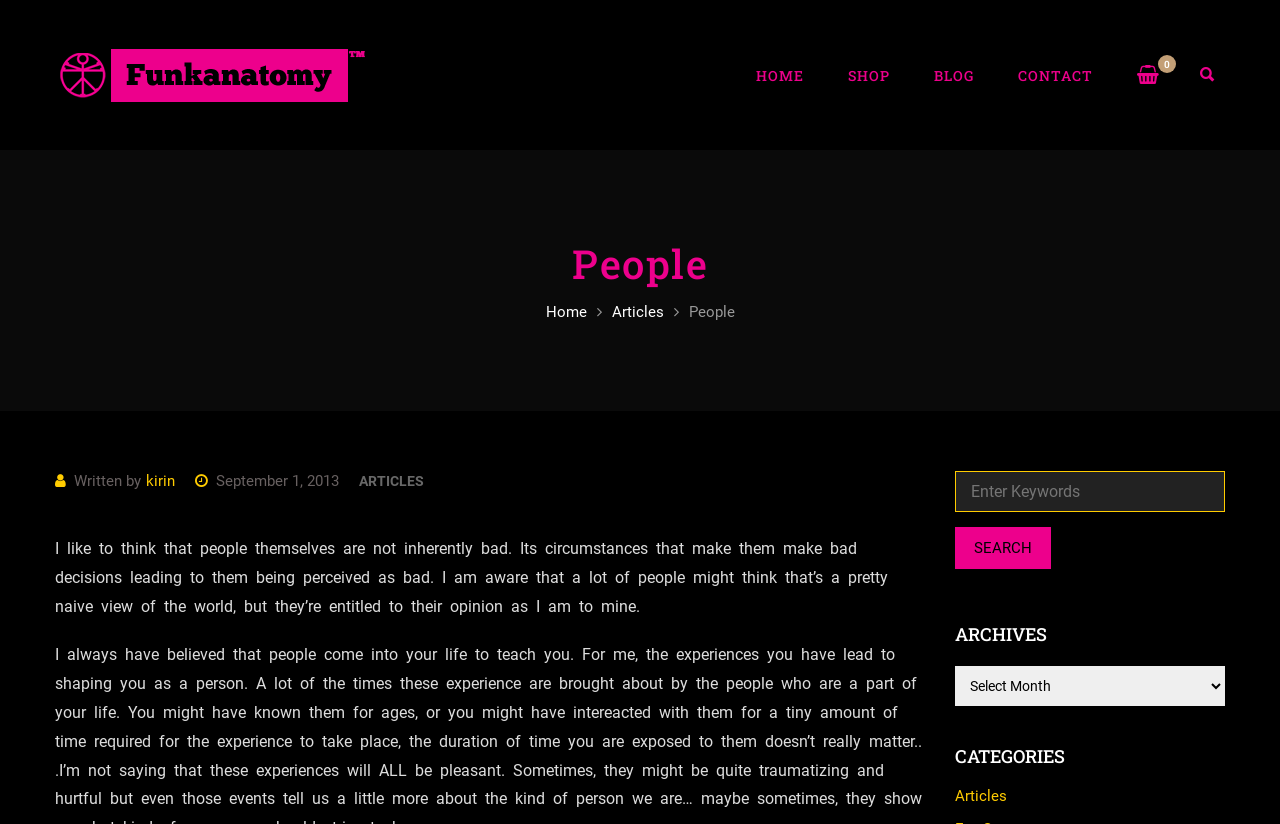Is there a search function on the webpage?
Could you answer the question with a detailed and thorough explanation?

I found a search function on the webpage by looking at the search box and the button labeled 'Search' which are located near the bottom of the webpage.